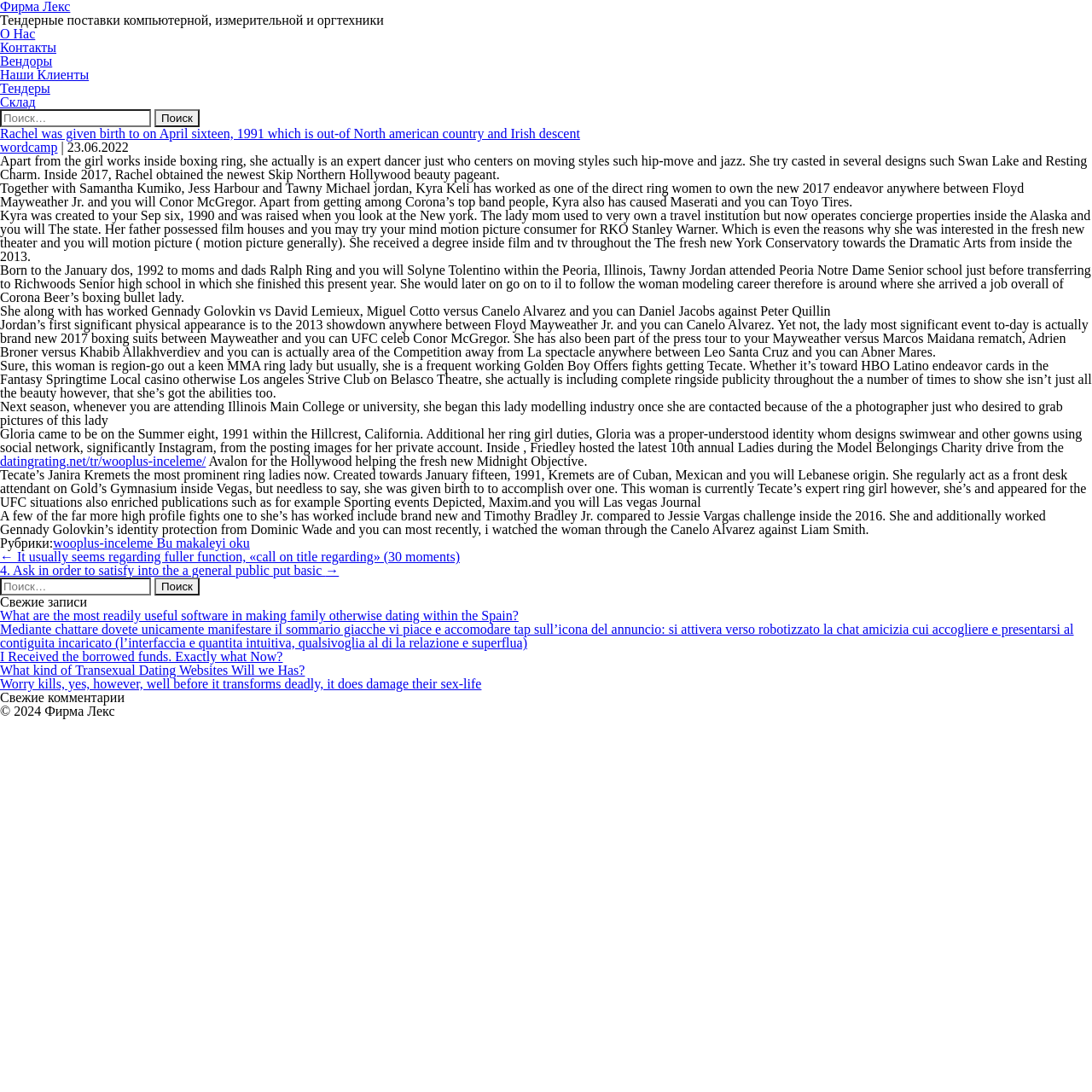Please identify the bounding box coordinates of the element's region that should be clicked to execute the following instruction: "Play the audio". The bounding box coordinates must be four float numbers between 0 and 1, i.e., [left, top, right, bottom].

None